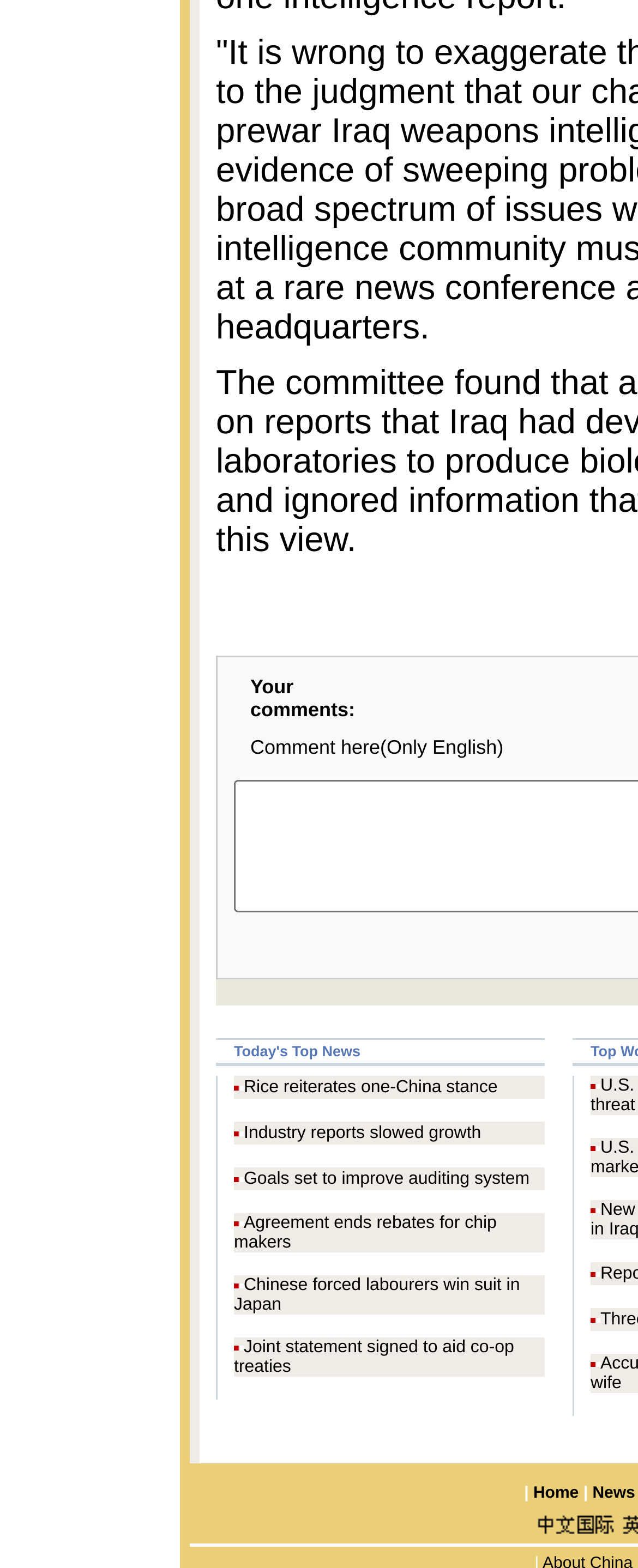Find the bounding box coordinates for the area you need to click to carry out the instruction: "Read 'Industry reports slowed growth'". The coordinates should be four float numbers between 0 and 1, indicated as [left, top, right, bottom].

[0.382, 0.716, 0.754, 0.729]